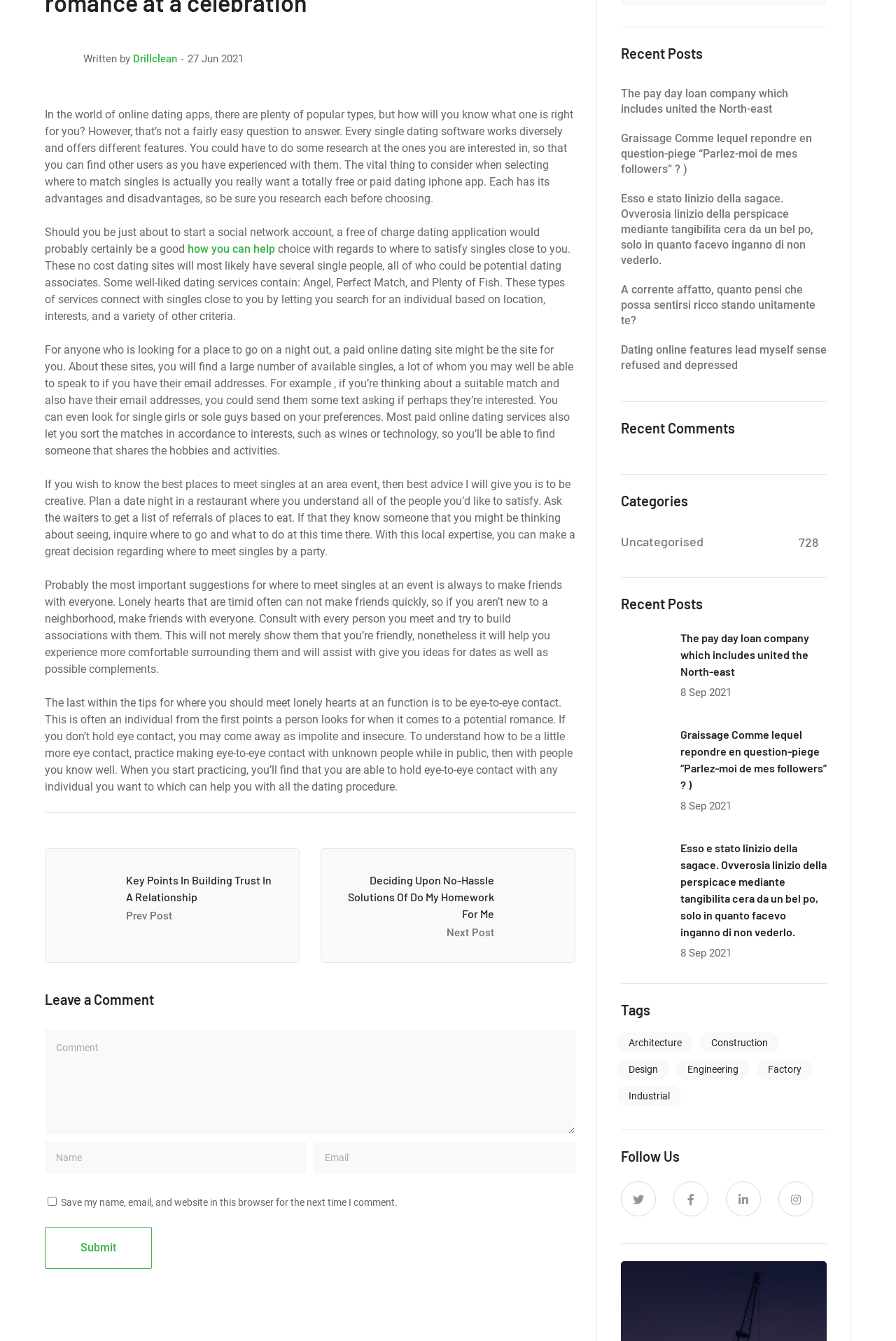Please determine the bounding box of the UI element that matches this description: how you can help. The coordinates should be given as (top-left x, top-left y, bottom-right x, bottom-right y), with all values between 0 and 1.

[0.209, 0.181, 0.307, 0.191]